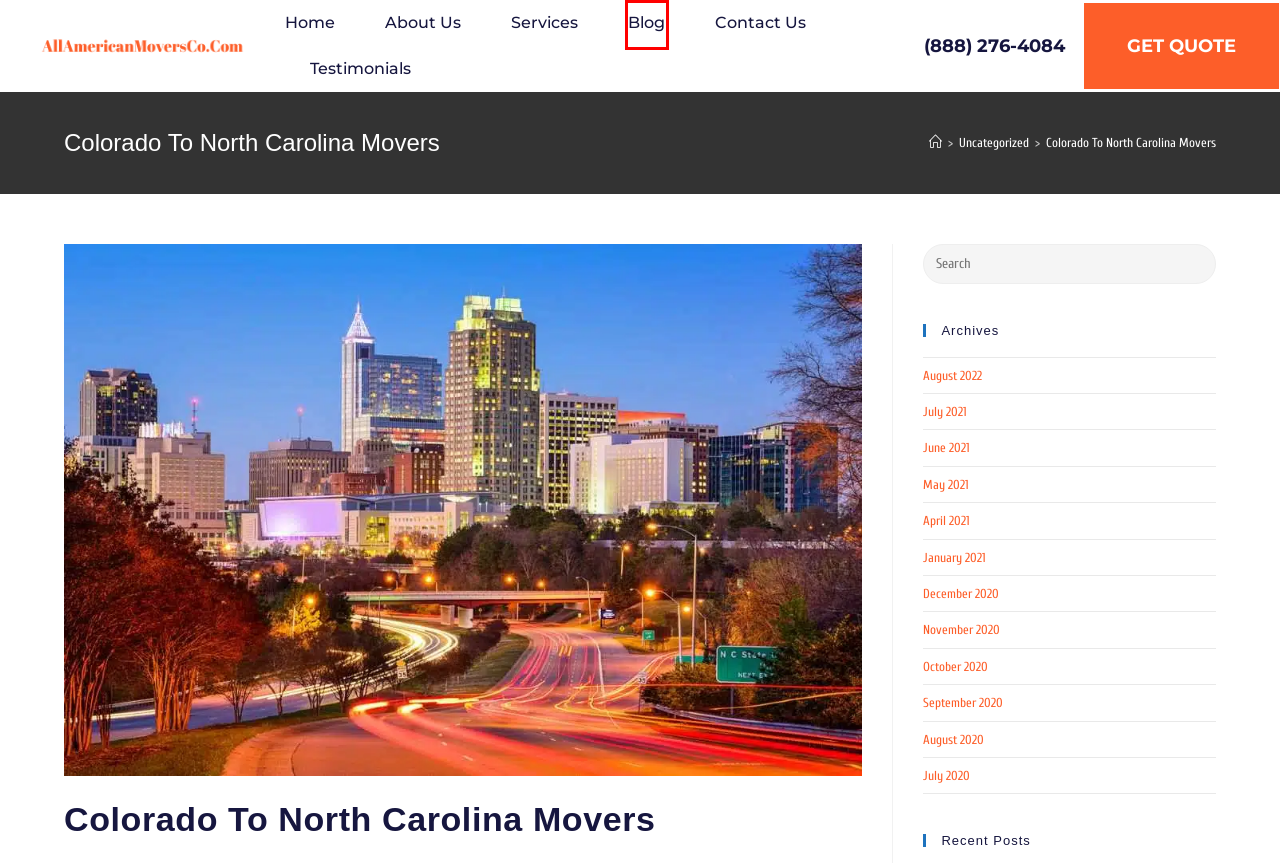Review the screenshot of a webpage containing a red bounding box around an element. Select the description that best matches the new webpage after clicking the highlighted element. The options are:
A. Blog - Residential & Commercial Movers in Denver, CO
B. August 2020 - All American Movers - Residential & Commercial Movers - Denver, CO
C. April 2021 - All American Movers - Residential & Commercial Movers - Denver, CO
D. Nationwide Moving Company Services | All American Movers
E. September 2020 - All American Movers - Residential & Commercial Movers - Denver, CO
F. June 2021 - All American Movers - Residential & Commercial Movers - Denver, CO
G. January 2021 - All American Movers - Residential & Commercial Movers - Denver, CO
H. May 2021 - All American Movers - Residential & Commercial Movers - Denver, CO

A